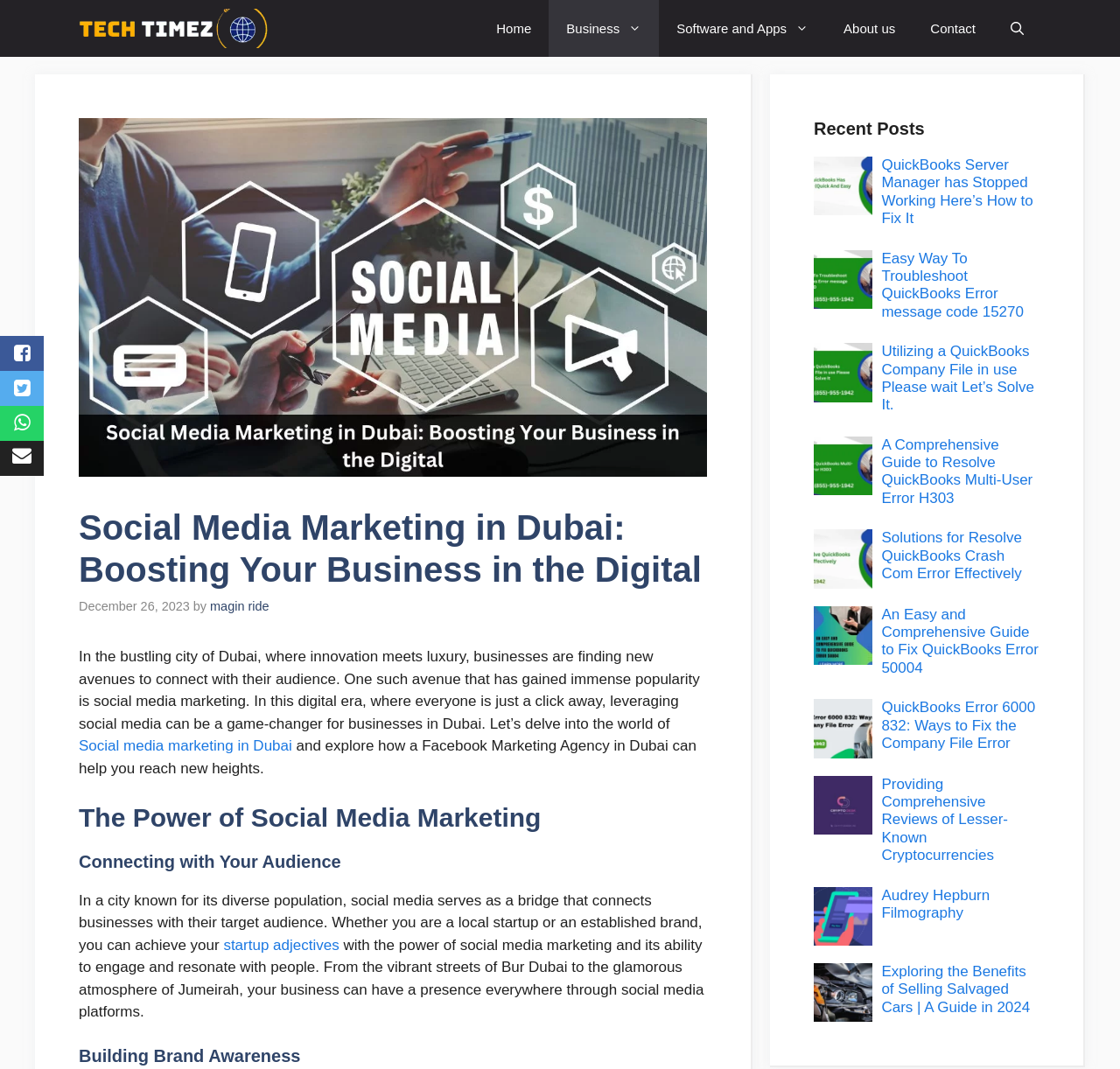Identify the bounding box coordinates of the clickable region required to complete the instruction: "Open the search". The coordinates should be given as four float numbers within the range of 0 and 1, i.e., [left, top, right, bottom].

[0.887, 0.0, 0.93, 0.053]